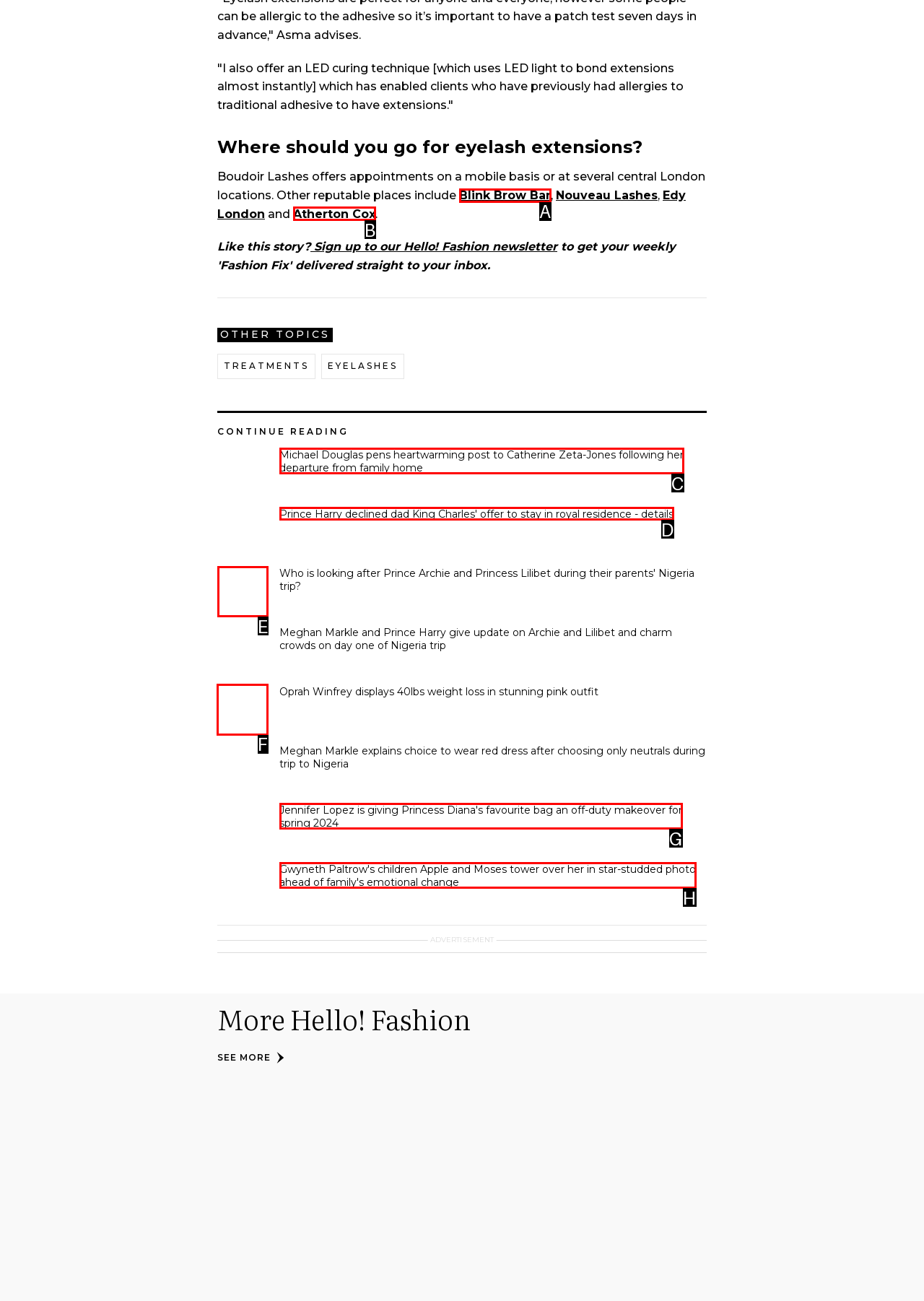Determine the right option to click to perform this task: Read about Oprah Winfrey's weight loss
Answer with the correct letter from the given choices directly.

F